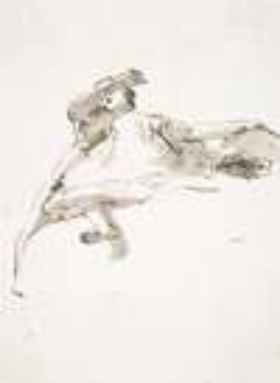Provide your answer to the question using just one word or phrase: When was the work created?

Between 1740 and 1750